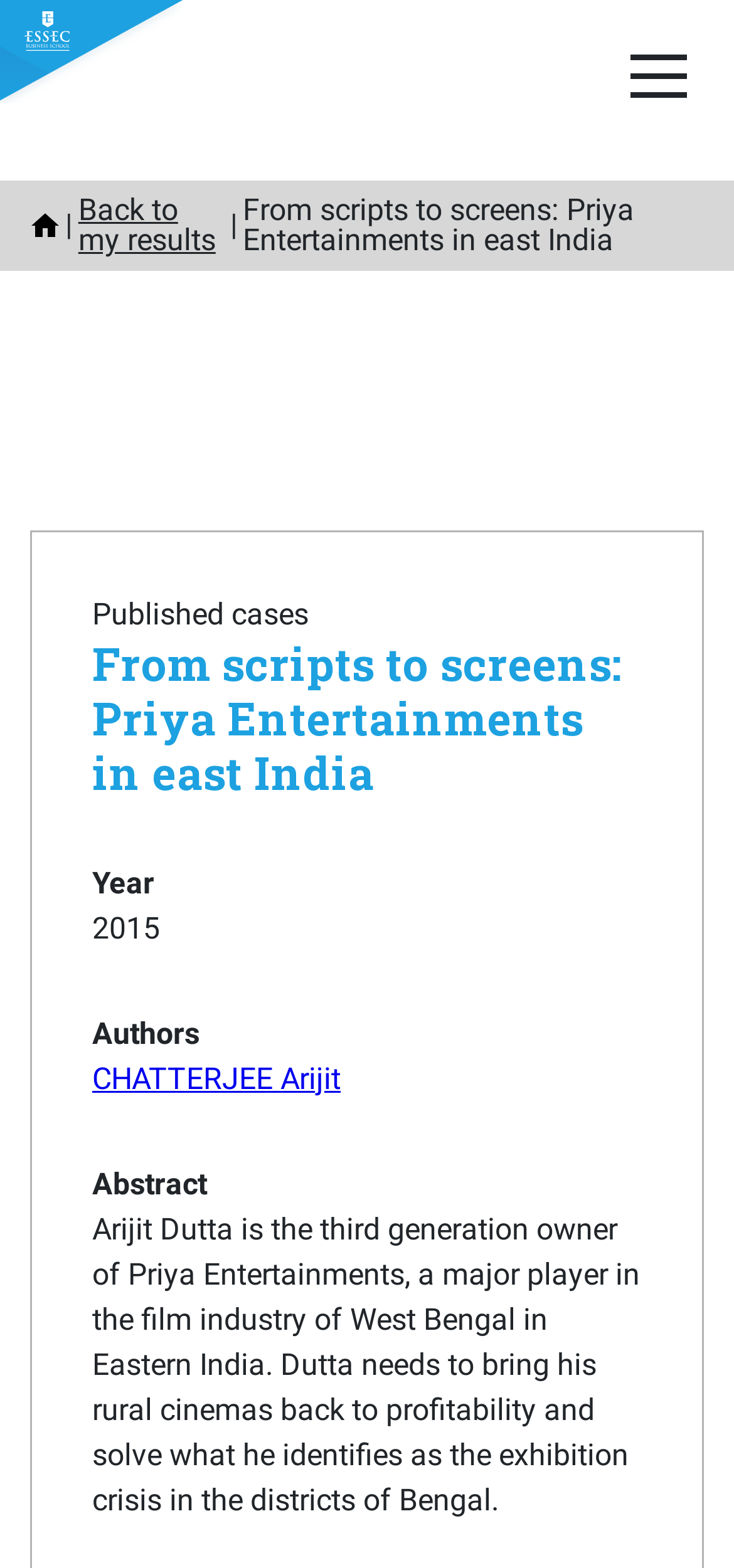Given the webpage screenshot, identify the bounding box of the UI element that matches this description: "Publishing History".

None